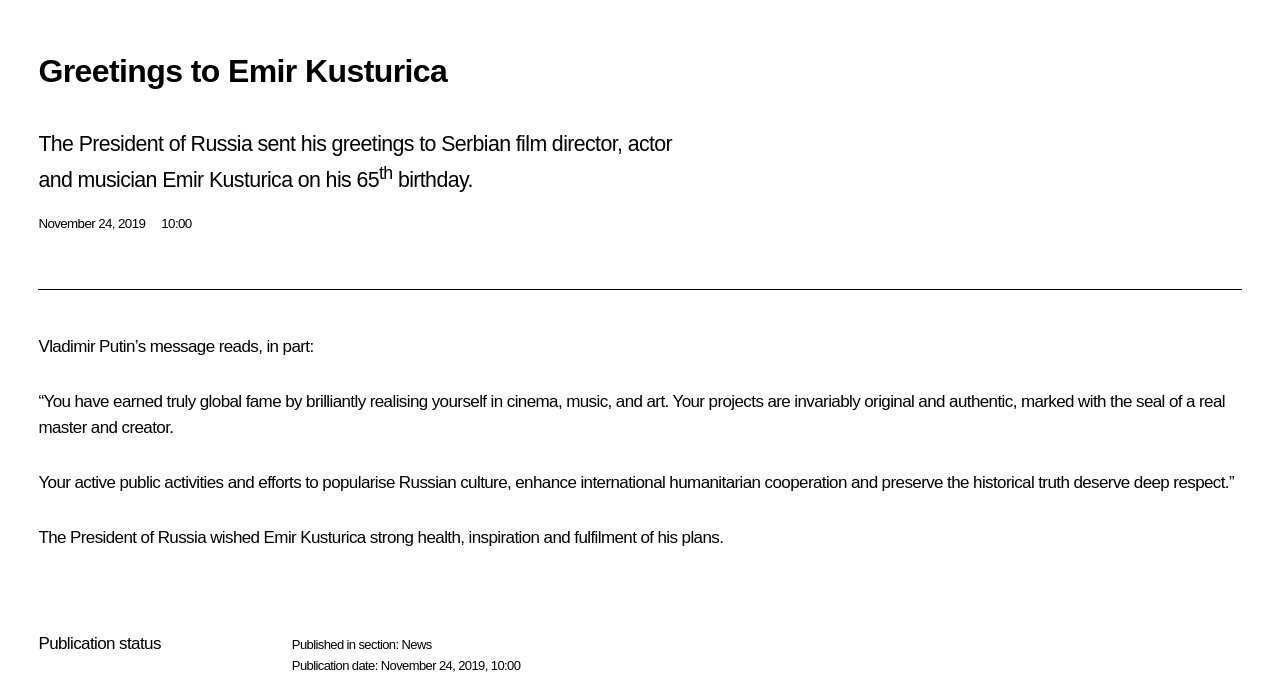What is the section where the publication is published?
Refer to the screenshot and respond with a concise word or phrase.

News